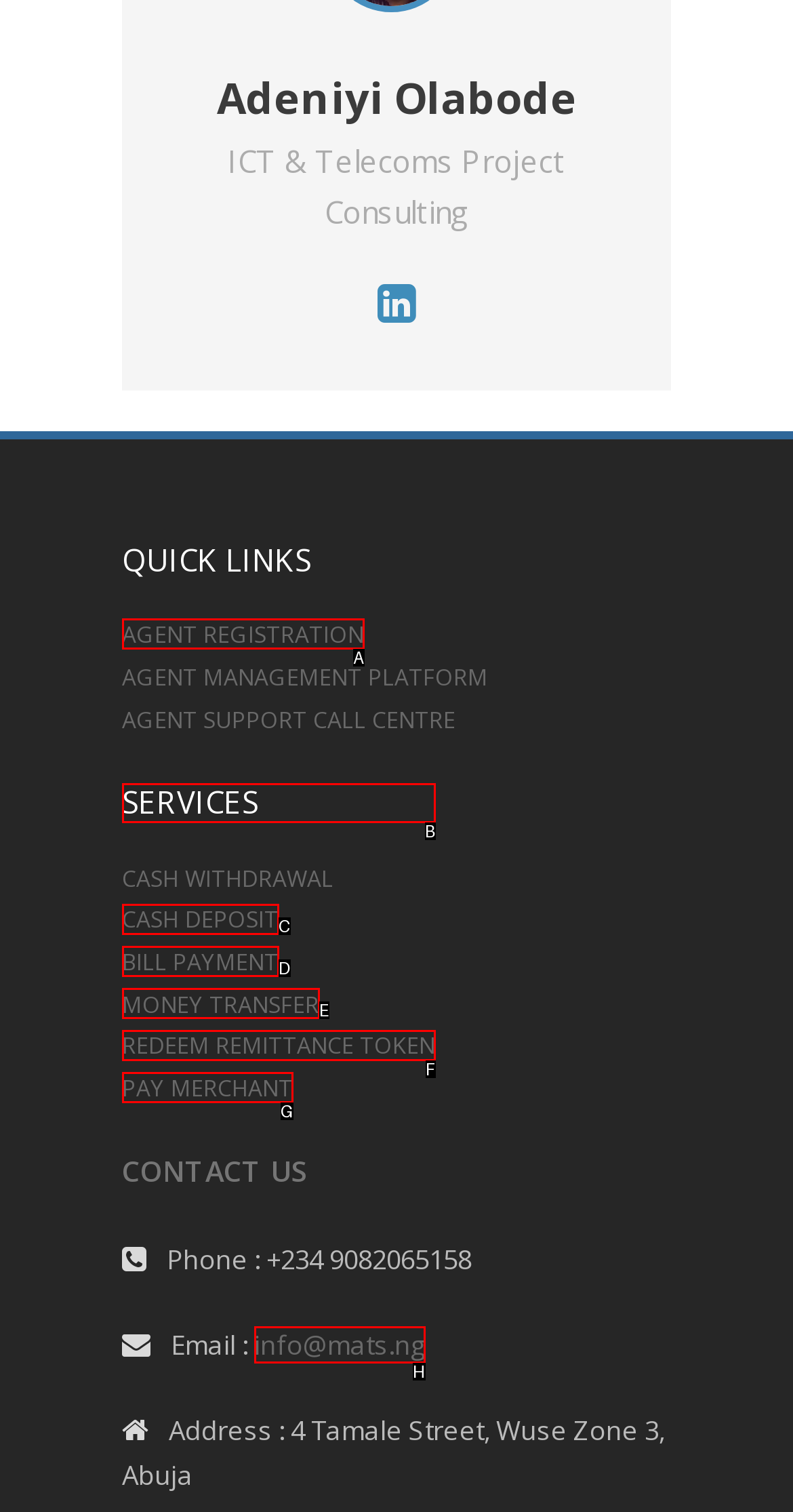Given the task: visit SERVICES, point out the letter of the appropriate UI element from the marked options in the screenshot.

B